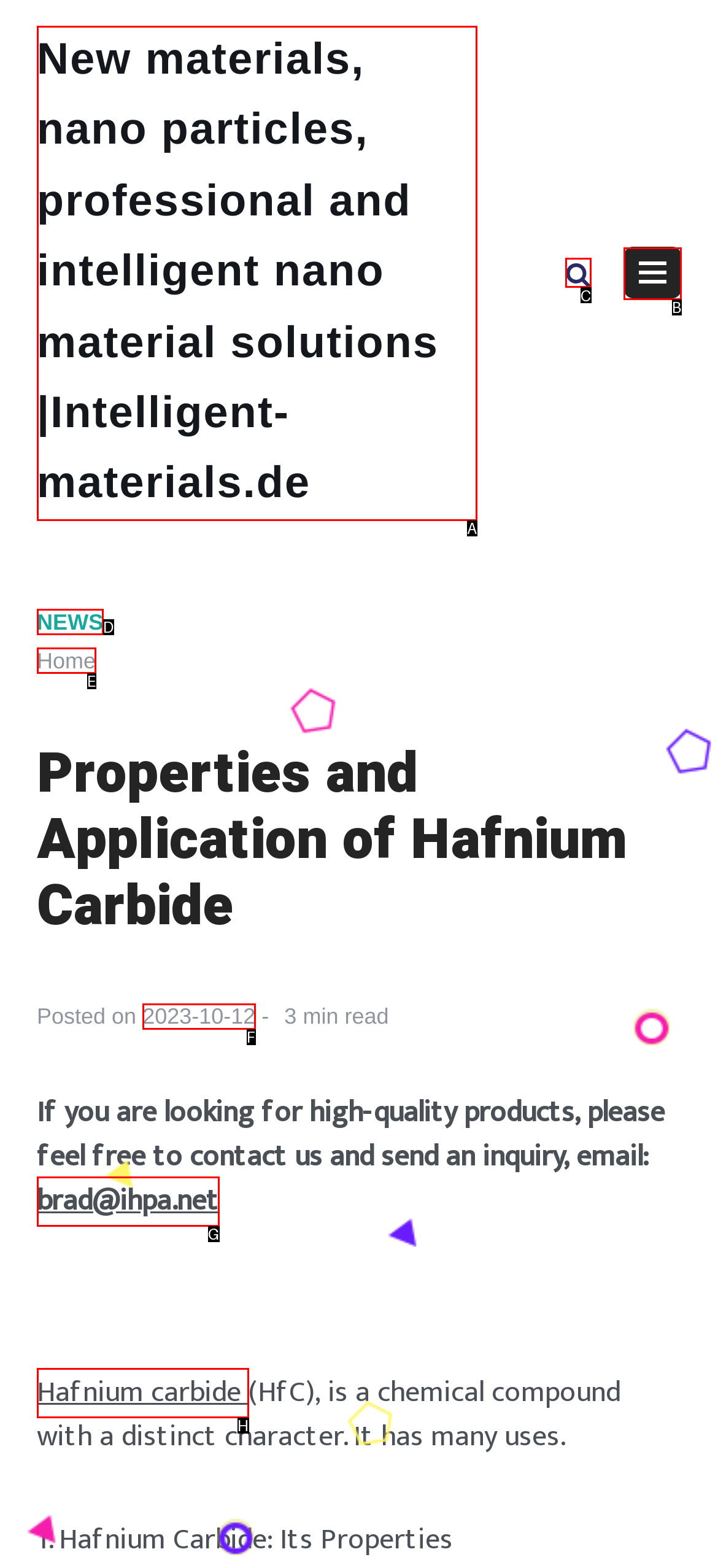Identify the appropriate choice to fulfill this task: Click the navigation menu button
Respond with the letter corresponding to the correct option.

B